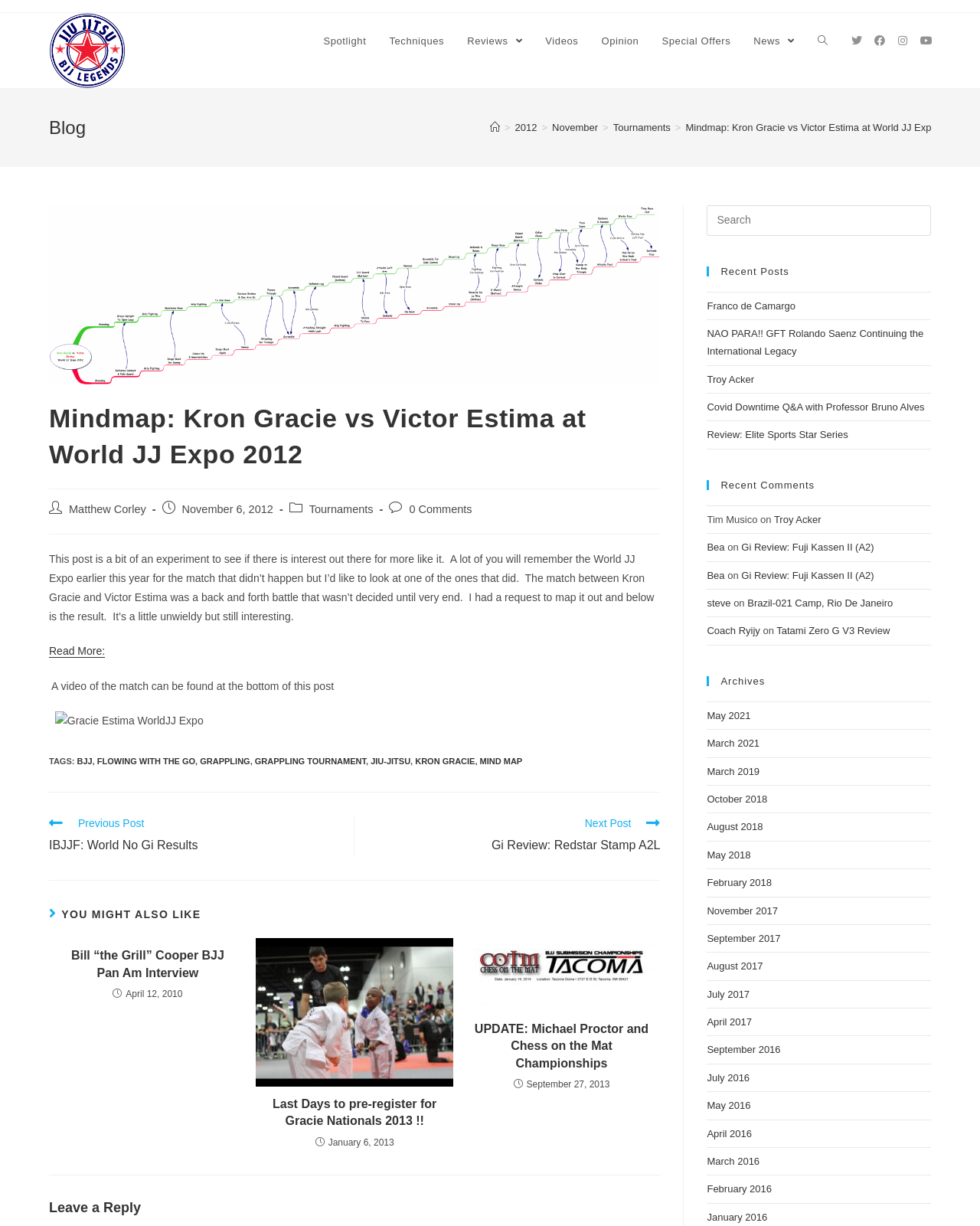Find the bounding box coordinates for the area that should be clicked to accomplish the instruction: "Read more about 'Mindmap: Kron Gracie vs Victor Estima at World JJ Expo 2012'".

[0.05, 0.451, 0.668, 0.508]